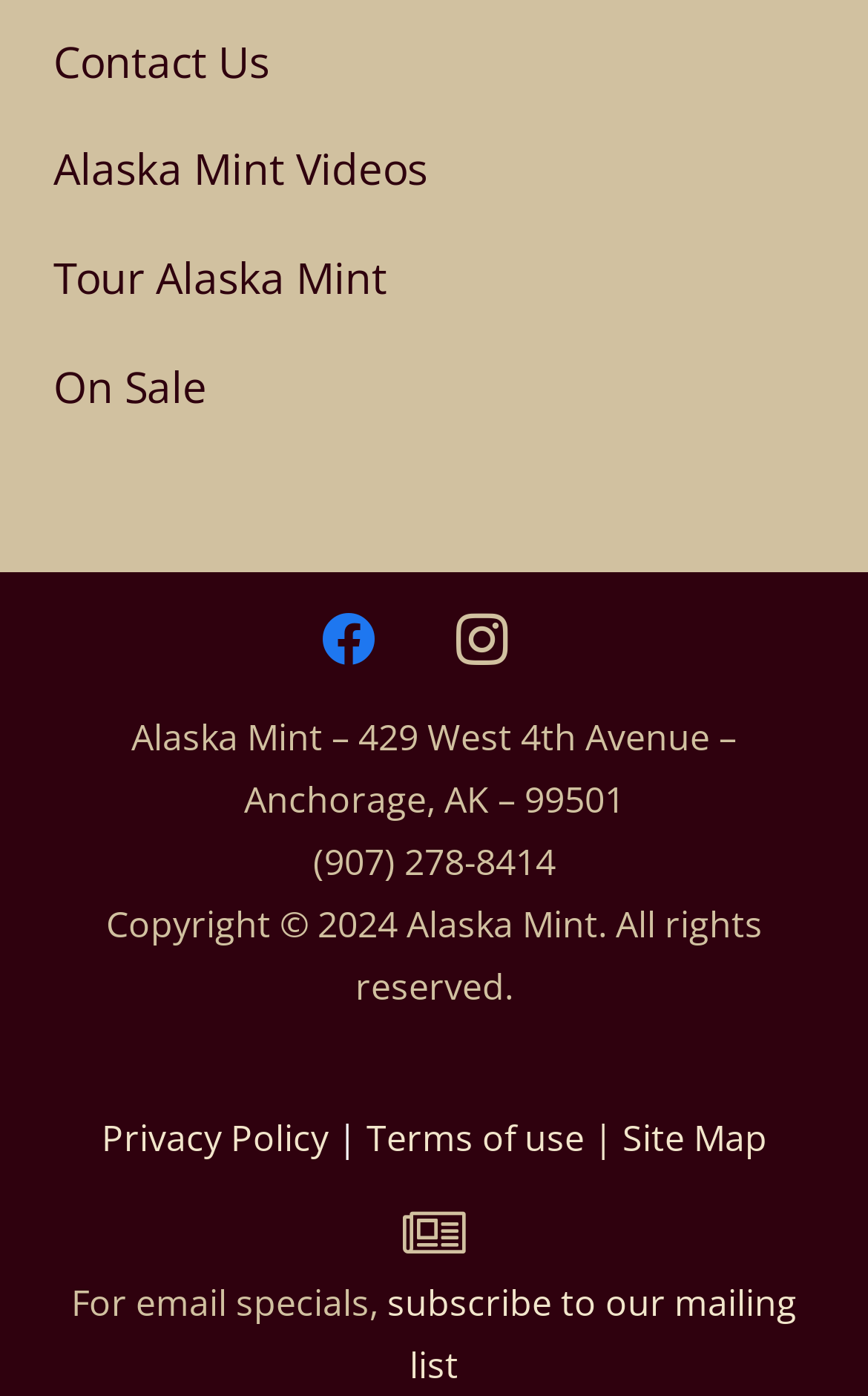Determine the bounding box coordinates of the region I should click to achieve the following instruction: "Visit the Blog". Ensure the bounding box coordinates are four float numbers between 0 and 1, i.e., [left, top, right, bottom].

None